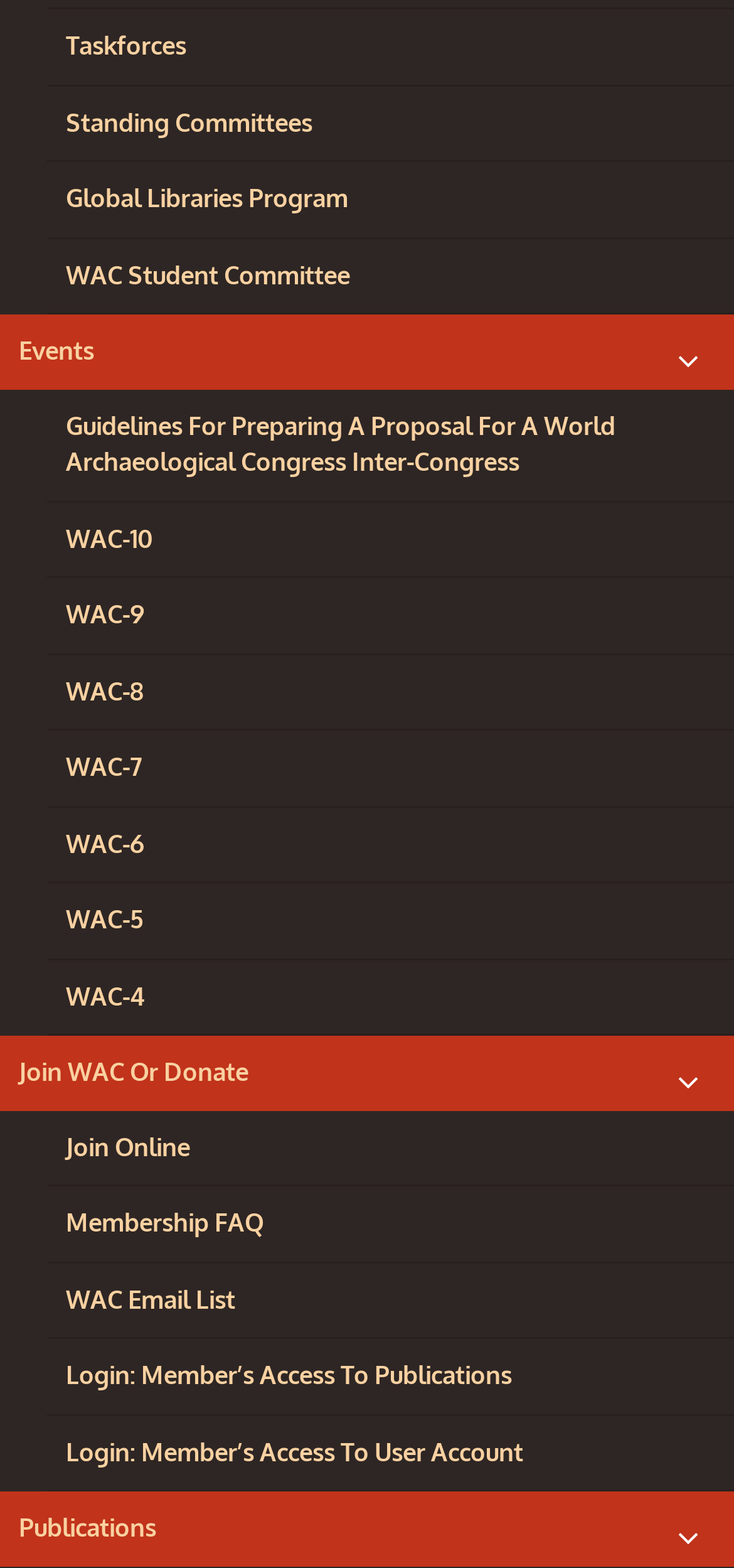Give a one-word or short phrase answer to this question: 
What is the first link on the webpage?

Taskforces